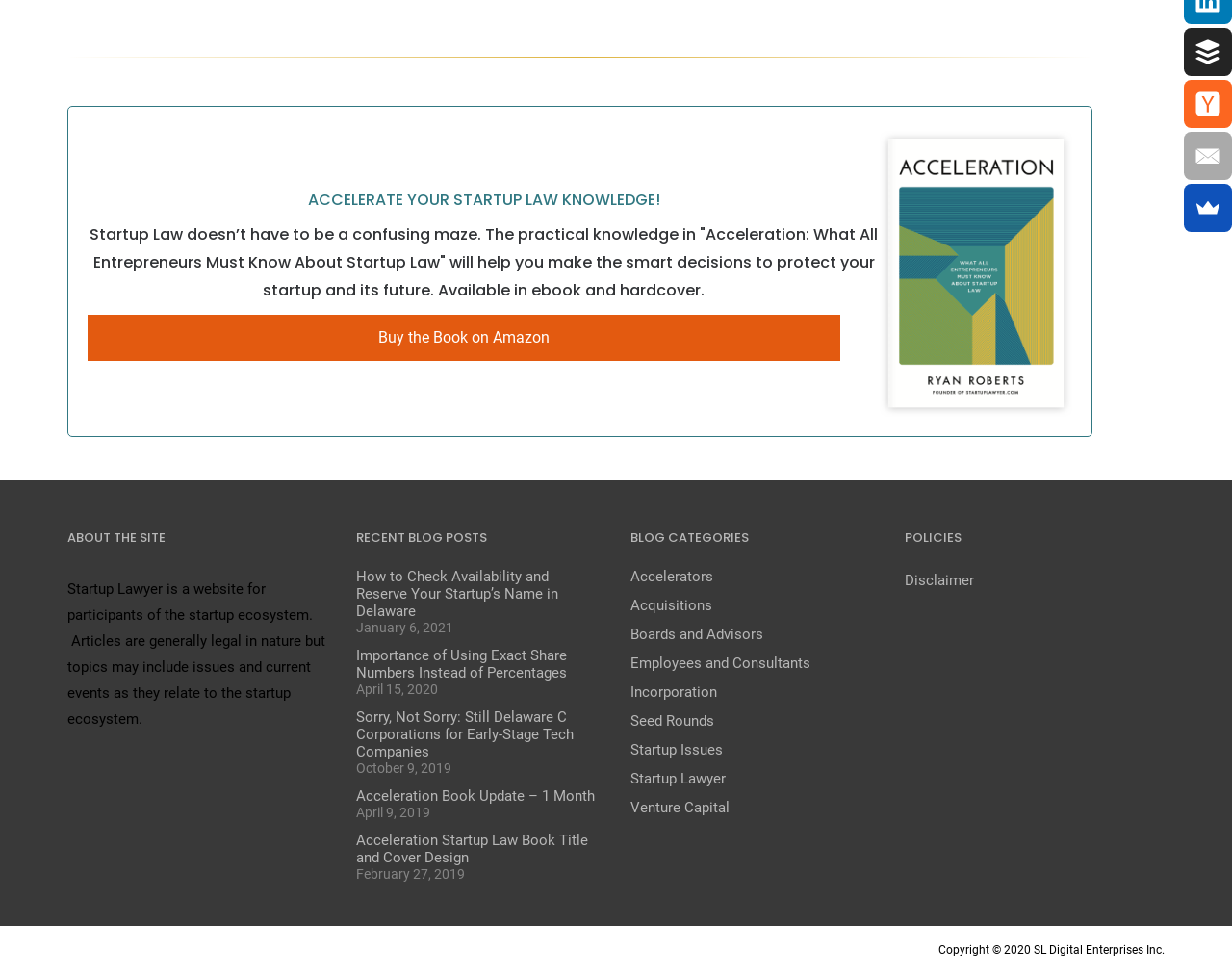Find the bounding box coordinates for the element described here: "Venture Capital".

[0.512, 0.819, 0.592, 0.837]